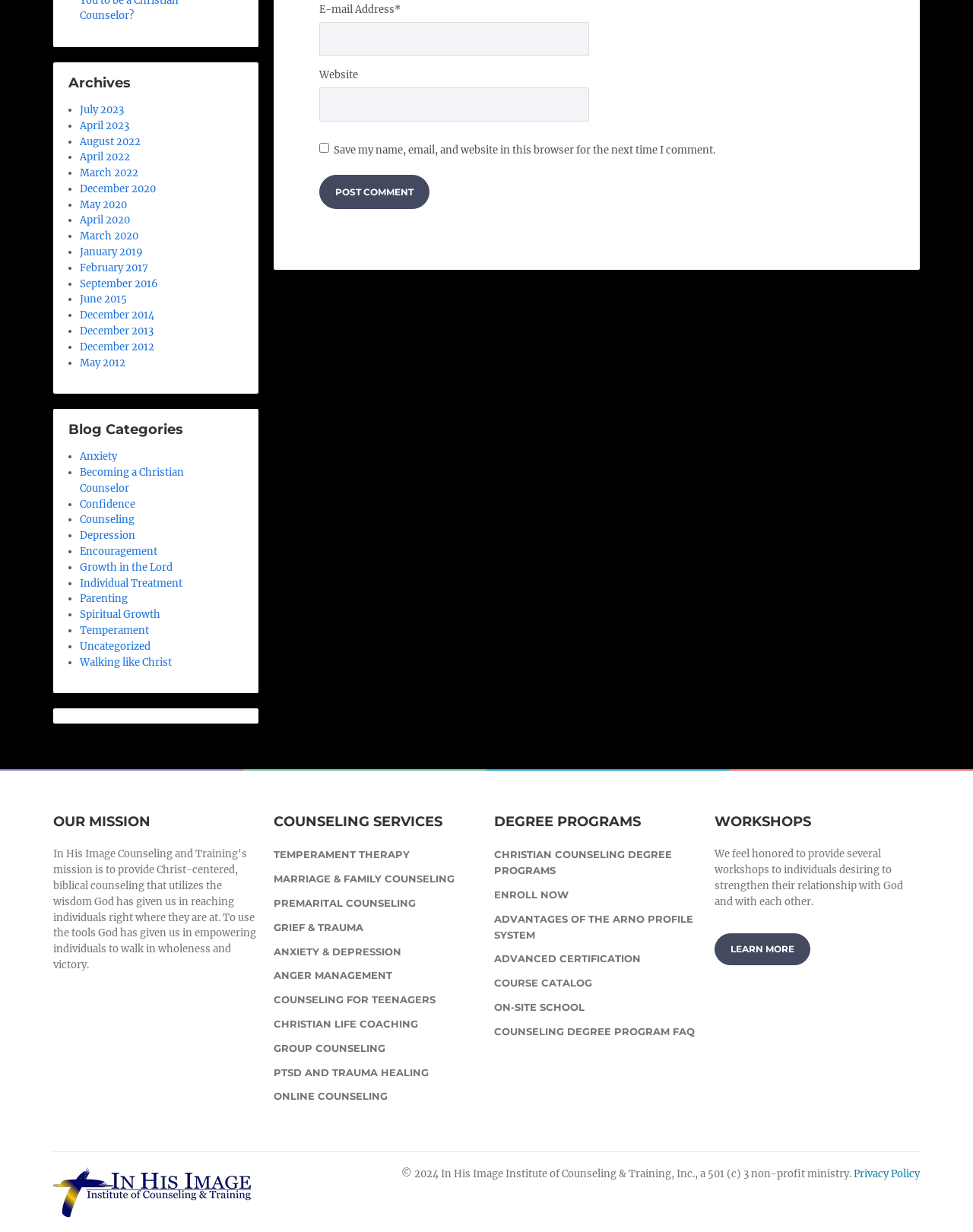Can you specify the bounding box coordinates of the area that needs to be clicked to fulfill the following instruction: "Enter email address"?

[0.328, 0.018, 0.605, 0.046]